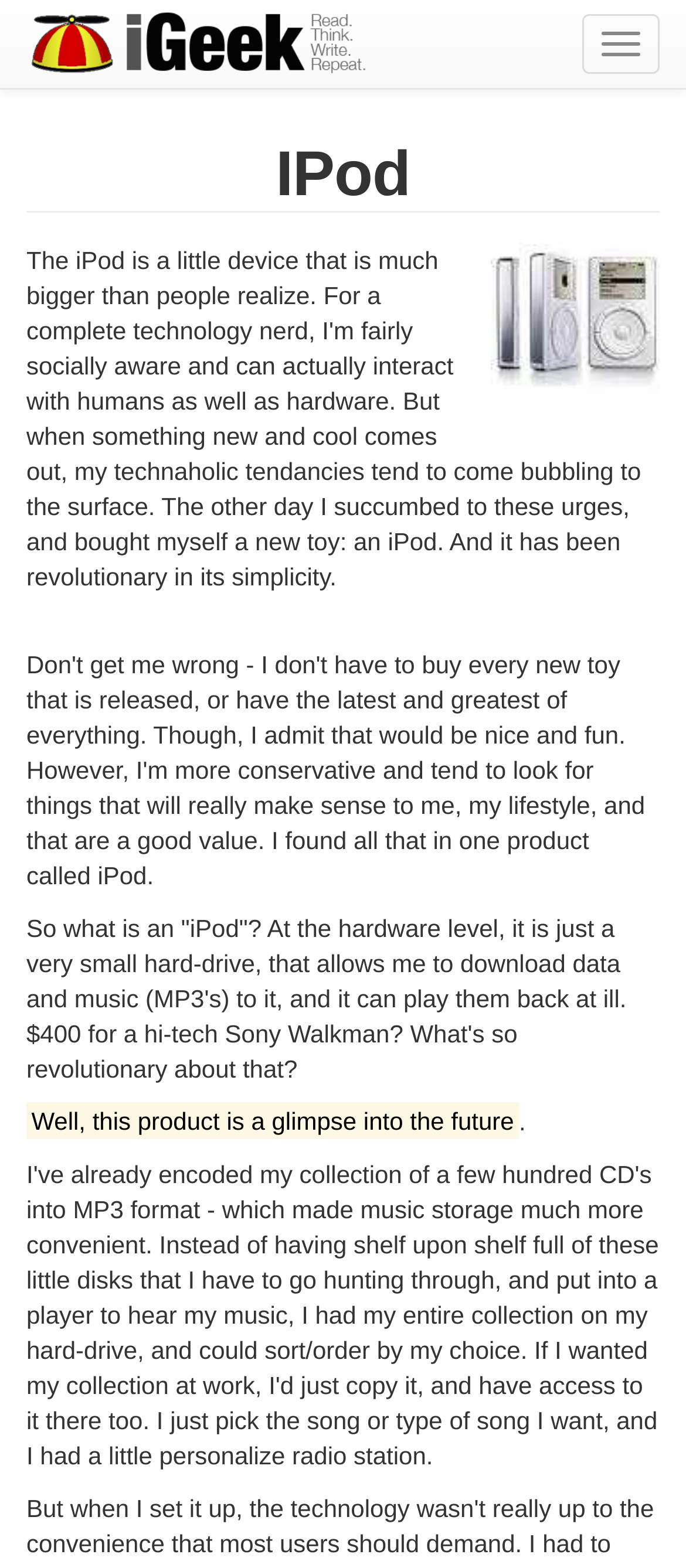Present a detailed account of what is displayed on the webpage.

The webpage appears to be a personal blog or website, with a focus on sharing the author's thoughts and experiences on various topics. At the top left of the page, there is a logo image with the text "iGeek" next to it, which serves as a link. Below the logo, there is a heading that reads "IPod". 

To the right of the logo, there is a button labeled "Toggle navigation", which suggests that the website has a navigation menu that can be expanded or collapsed. 

Further down the page, there is an image of an iPod, accompanied by a link to a file named "IPod.jpeg". The image is positioned to the right of the text content.

The main content of the page is a block of text that discusses the concept of an iPod, describing it as a small hard drive that can store and play back music and data. The text also expresses skepticism about the revolutionary nature of the iPod, comparing it to a high-tech Sony Walkman. 

Within the text, there is a highlighted section that reads "Well, this product is a glimpse into the future", which suggests that the author is optimistic about the potential of the iPod technology. Overall, the webpage appears to be a personal reflection or opinion piece on the topic of iPods.